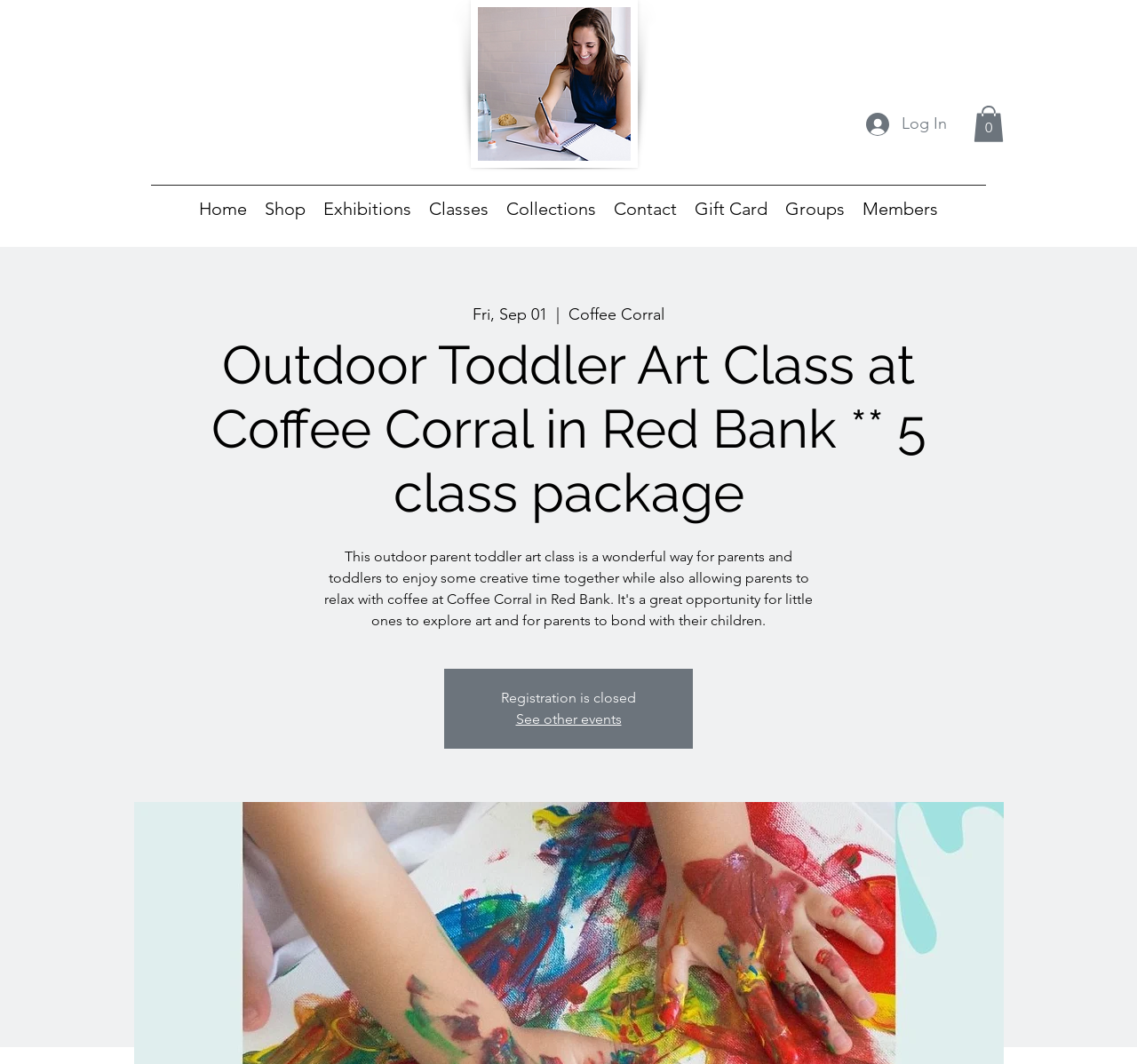Using the description "See other events", locate and provide the bounding box of the UI element.

[0.454, 0.668, 0.546, 0.684]